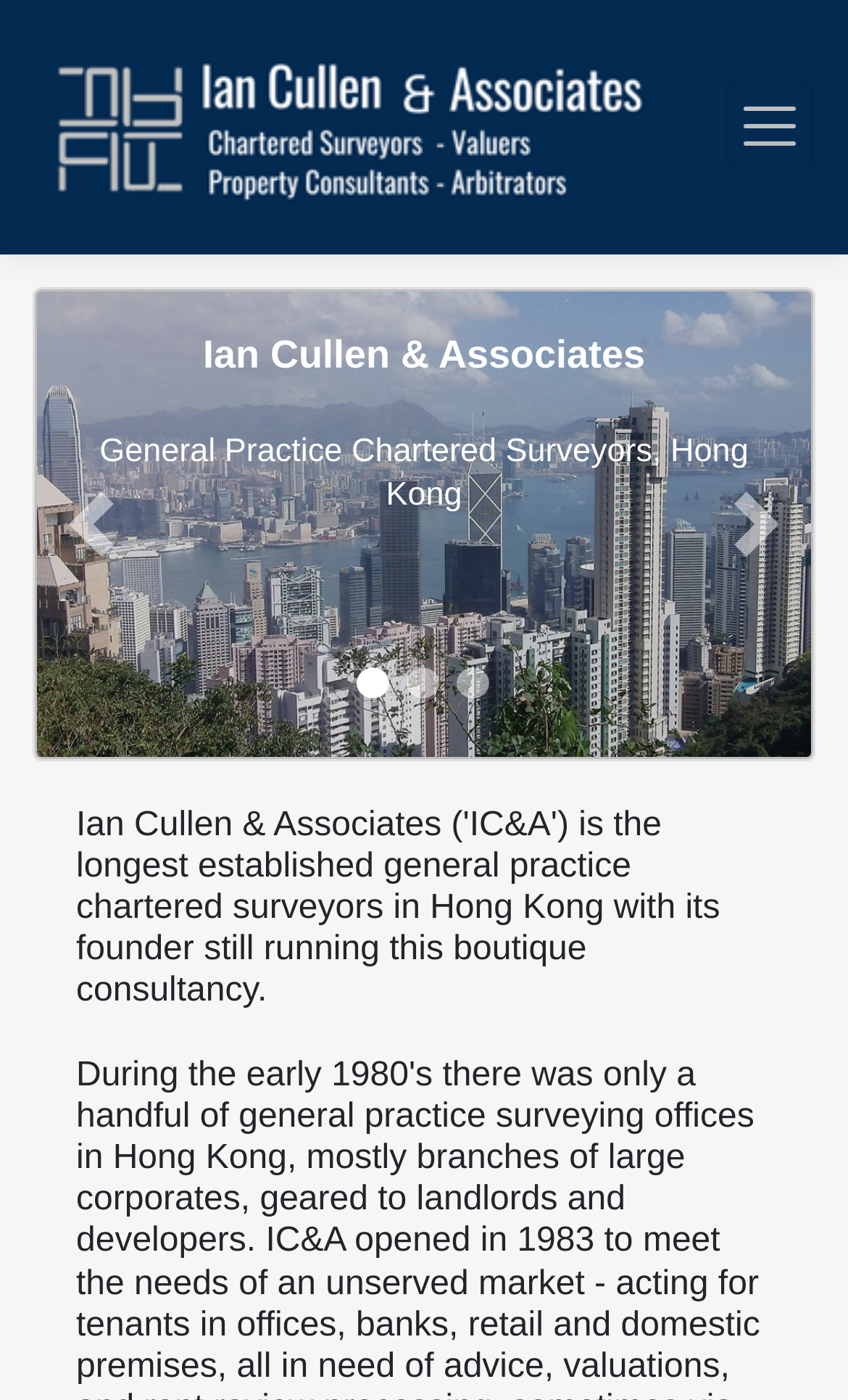Give the bounding box coordinates for the element described by: "Toggle navigation".

[0.856, 0.06, 0.959, 0.122]